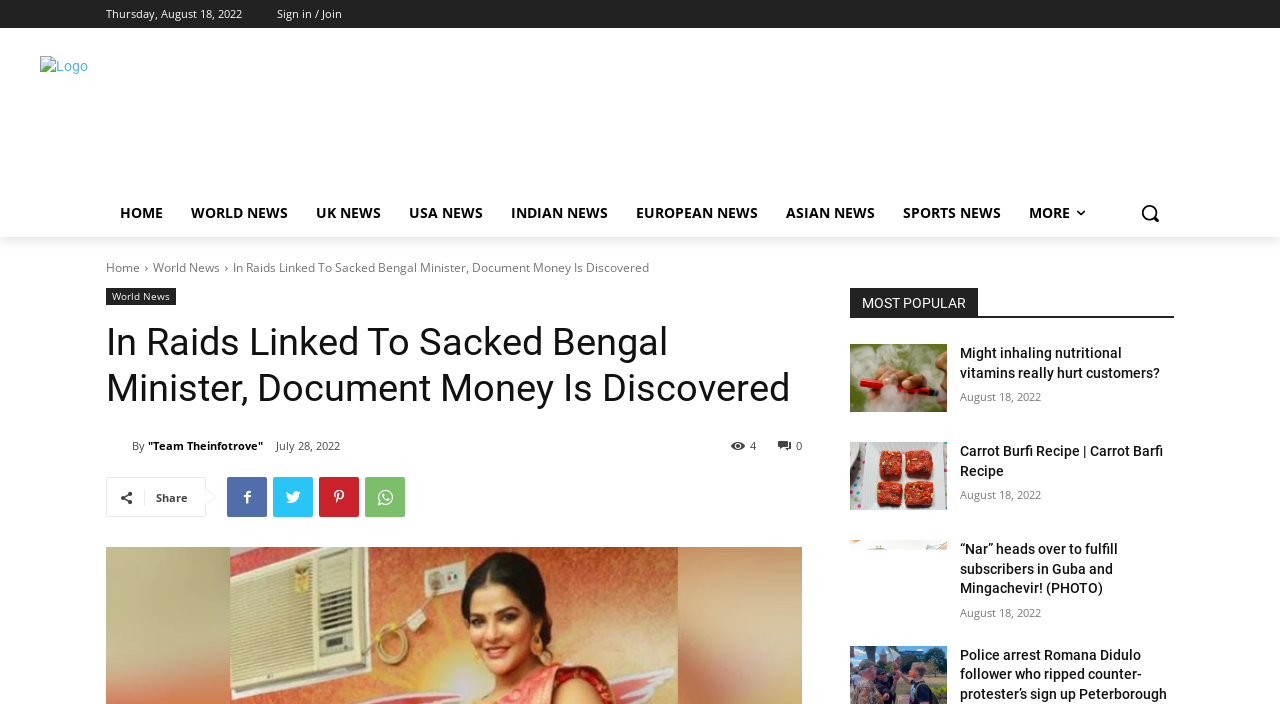Find and indicate the bounding box coordinates of the region you should select to follow the given instruction: "Search for something".

[0.88, 0.268, 0.917, 0.337]